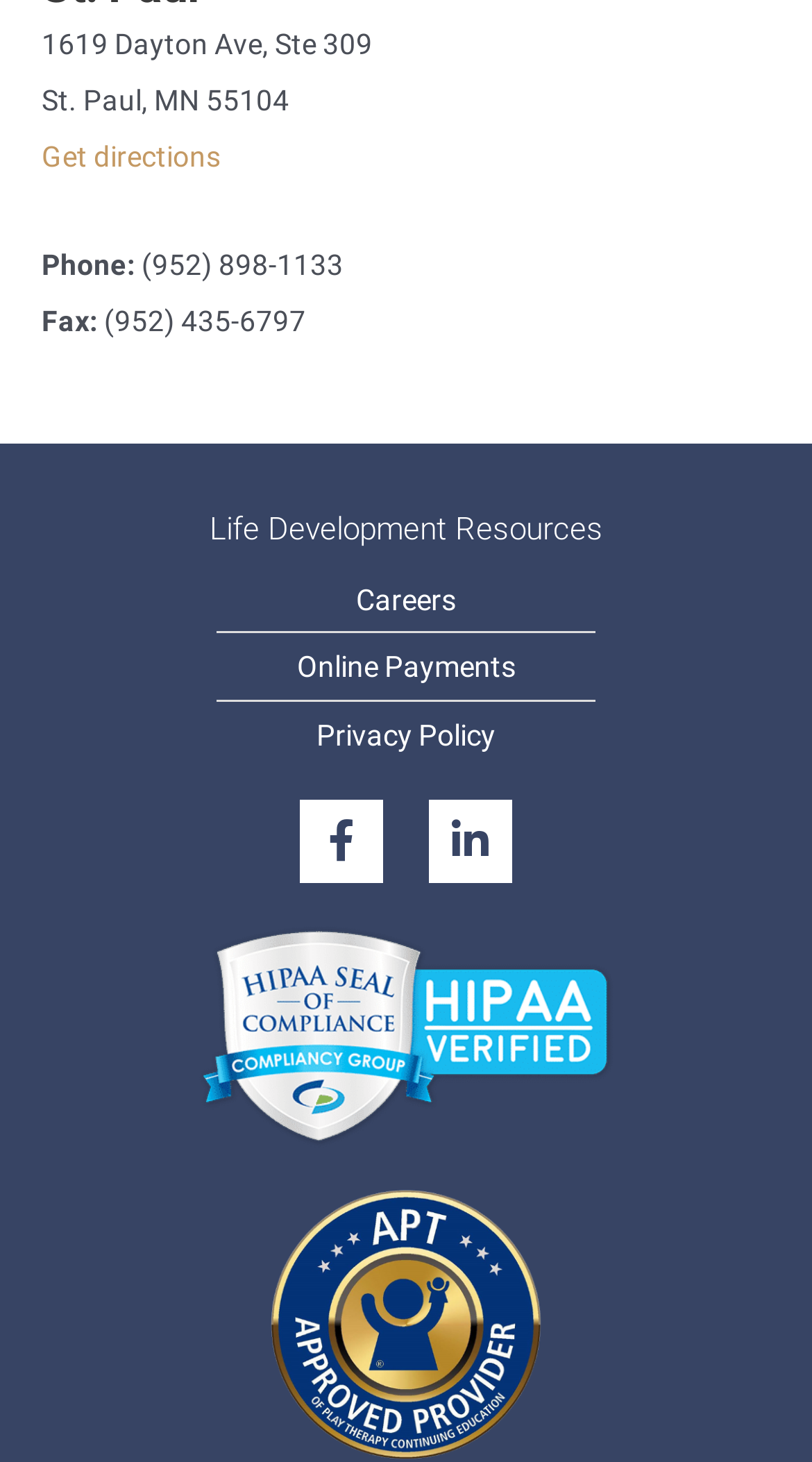Give a short answer to this question using one word or a phrase:
What is the purpose of the 'Get directions' link?

To get directions to the office